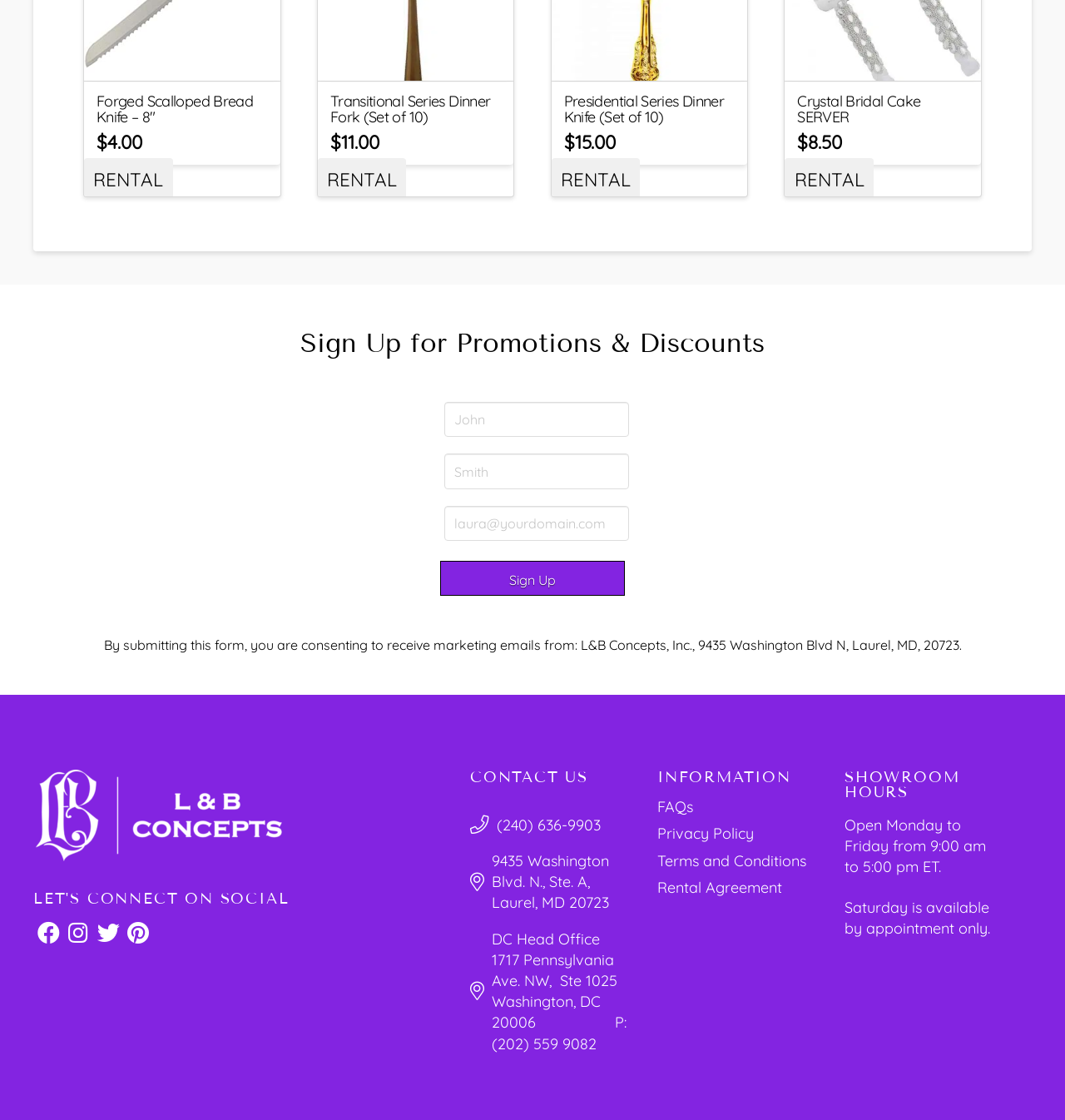Extract the bounding box coordinates for the UI element described as: "Family 13".

None